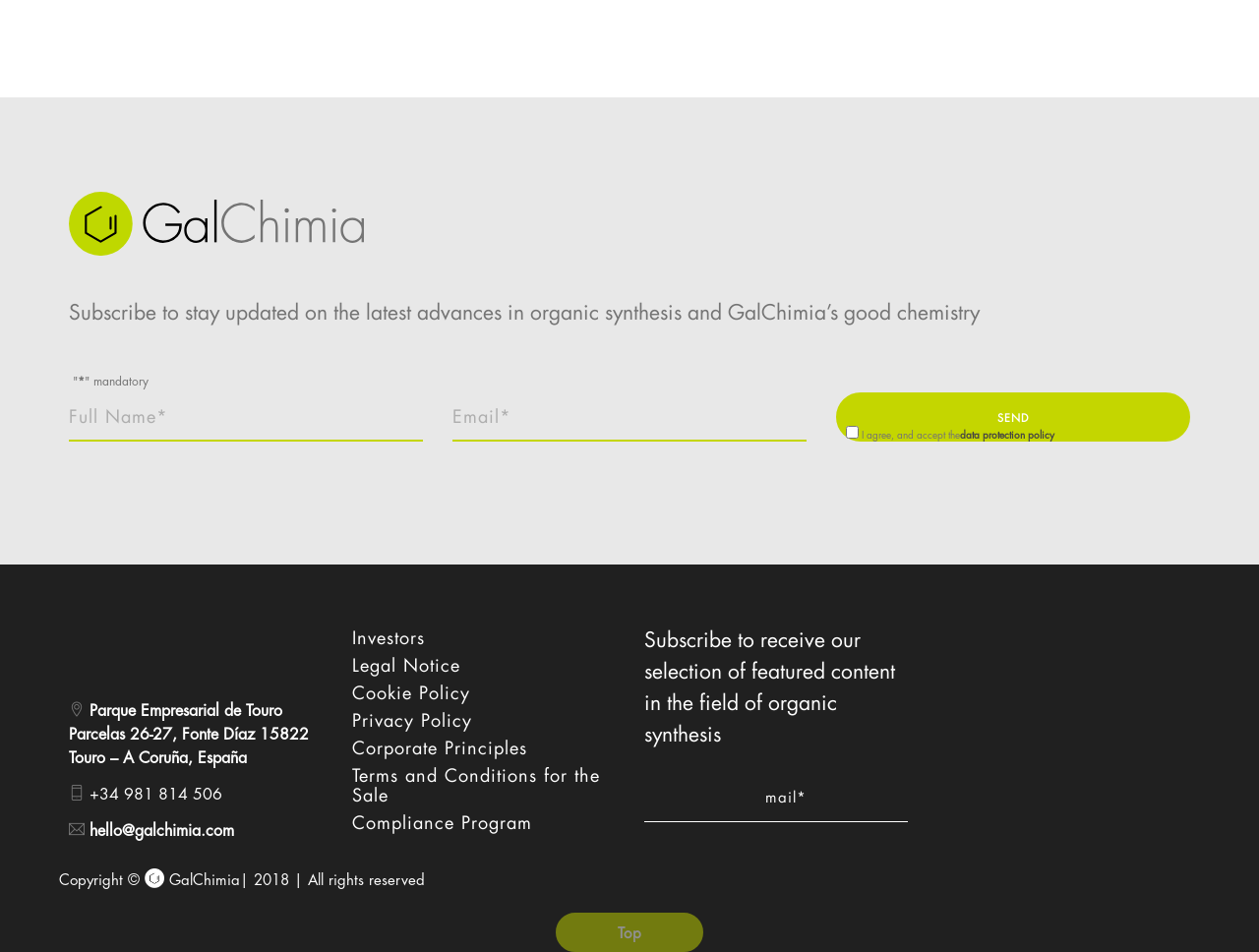What is the company name?
Examine the webpage screenshot and provide an in-depth answer to the question.

The company name is GalChimia, which can be found in the logo image at the top of the webpage.